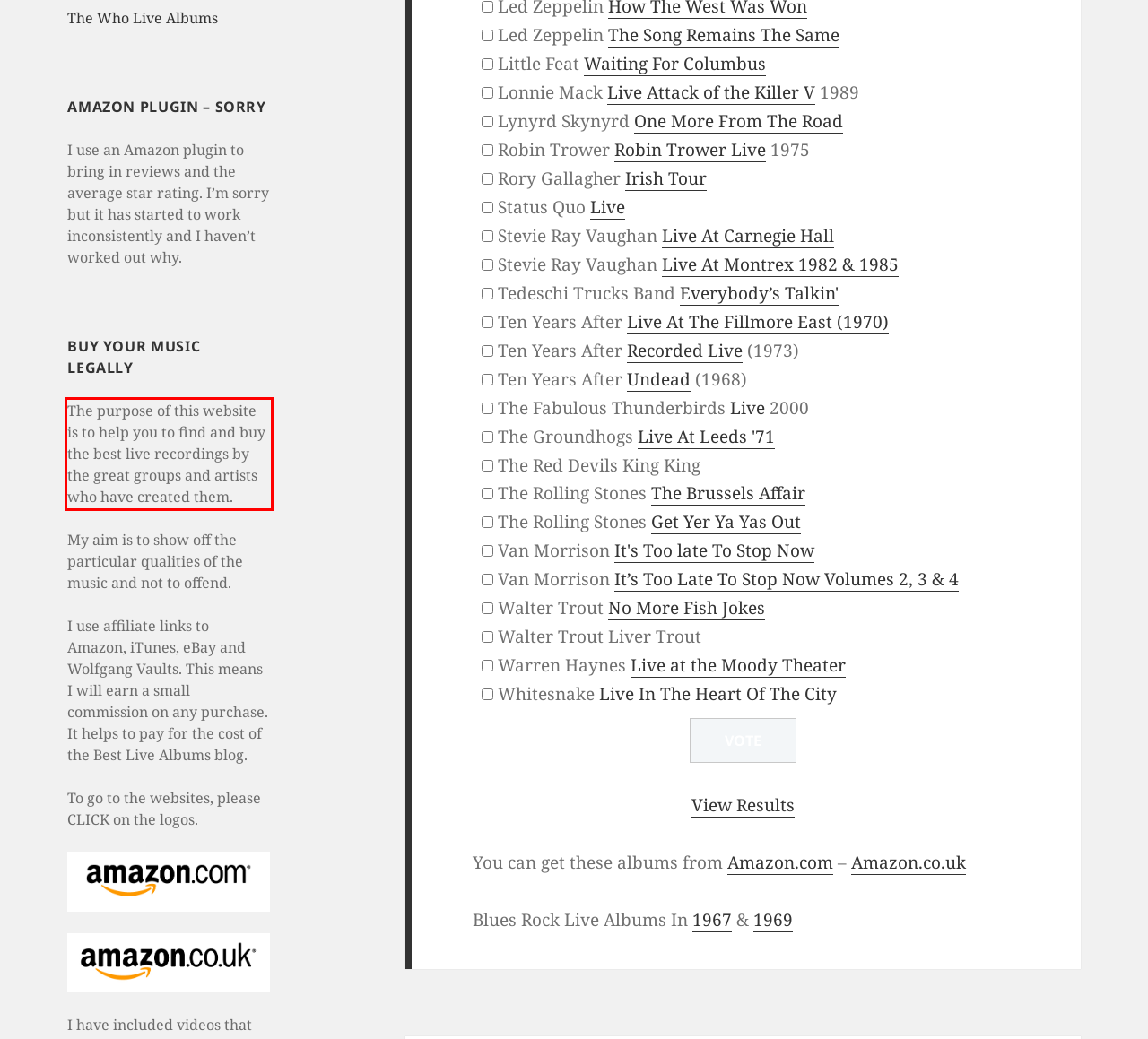The screenshot provided shows a webpage with a red bounding box. Apply OCR to the text within this red bounding box and provide the extracted content.

The purpose of this website is to help you to find and buy the best live recordings by the great groups and artists who have created them.